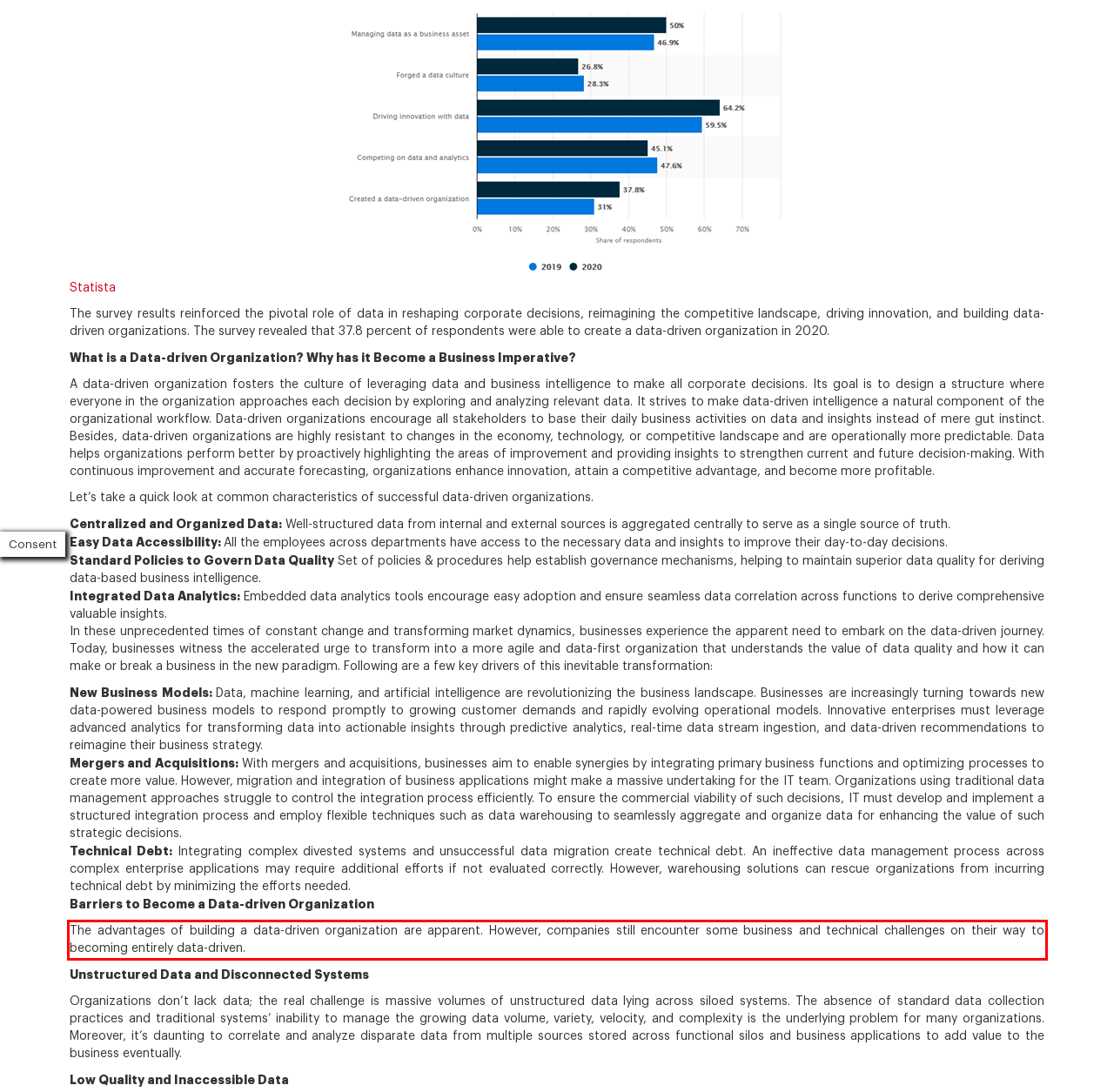Given a screenshot of a webpage containing a red bounding box, perform OCR on the text within this red bounding box and provide the text content.

The advantages of building a data-driven organization are apparent. However, companies still encounter some business and technical challenges on their way to becoming entirely data-driven.